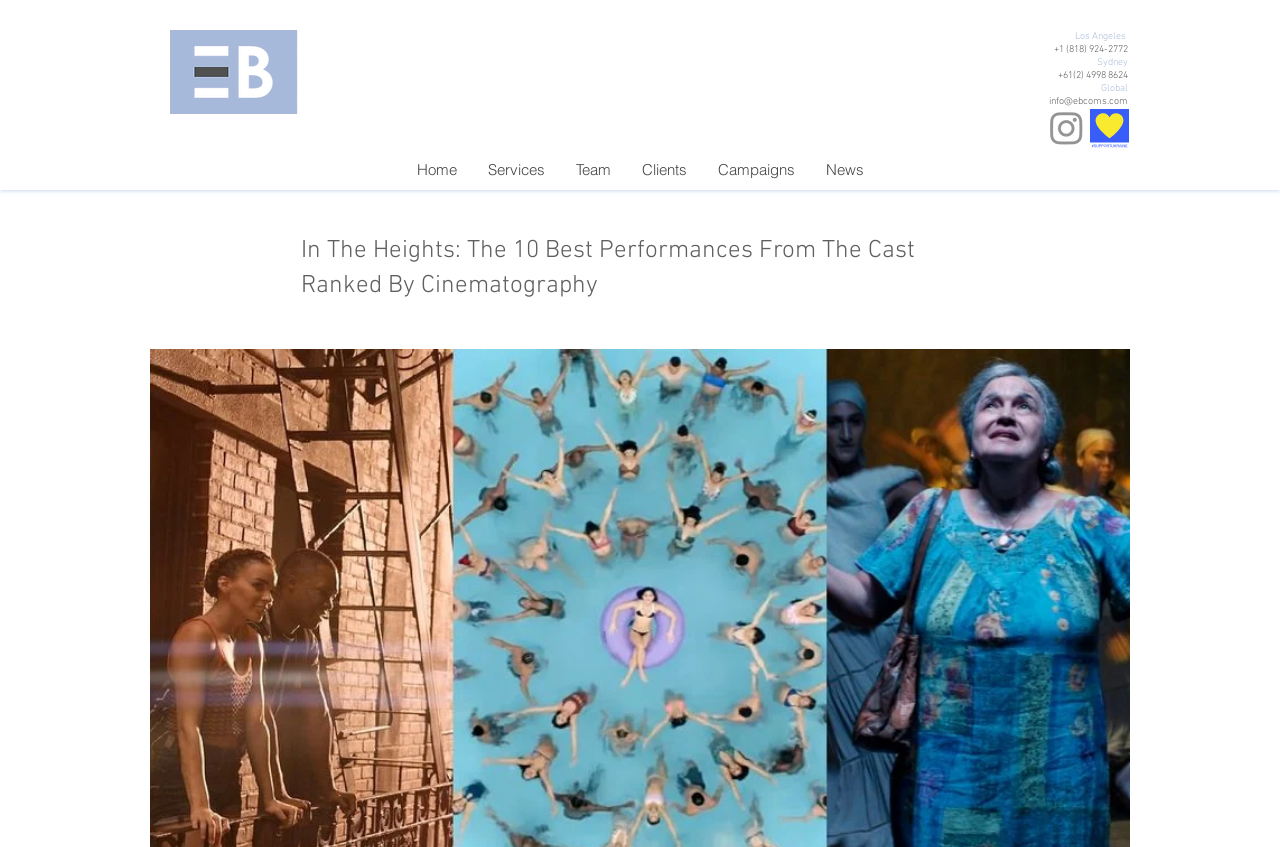Locate the bounding box coordinates of the area to click to fulfill this instruction: "View the News section". The bounding box should be presented as four float numbers between 0 and 1, in the order [left, top, right, bottom].

[0.633, 0.176, 0.687, 0.224]